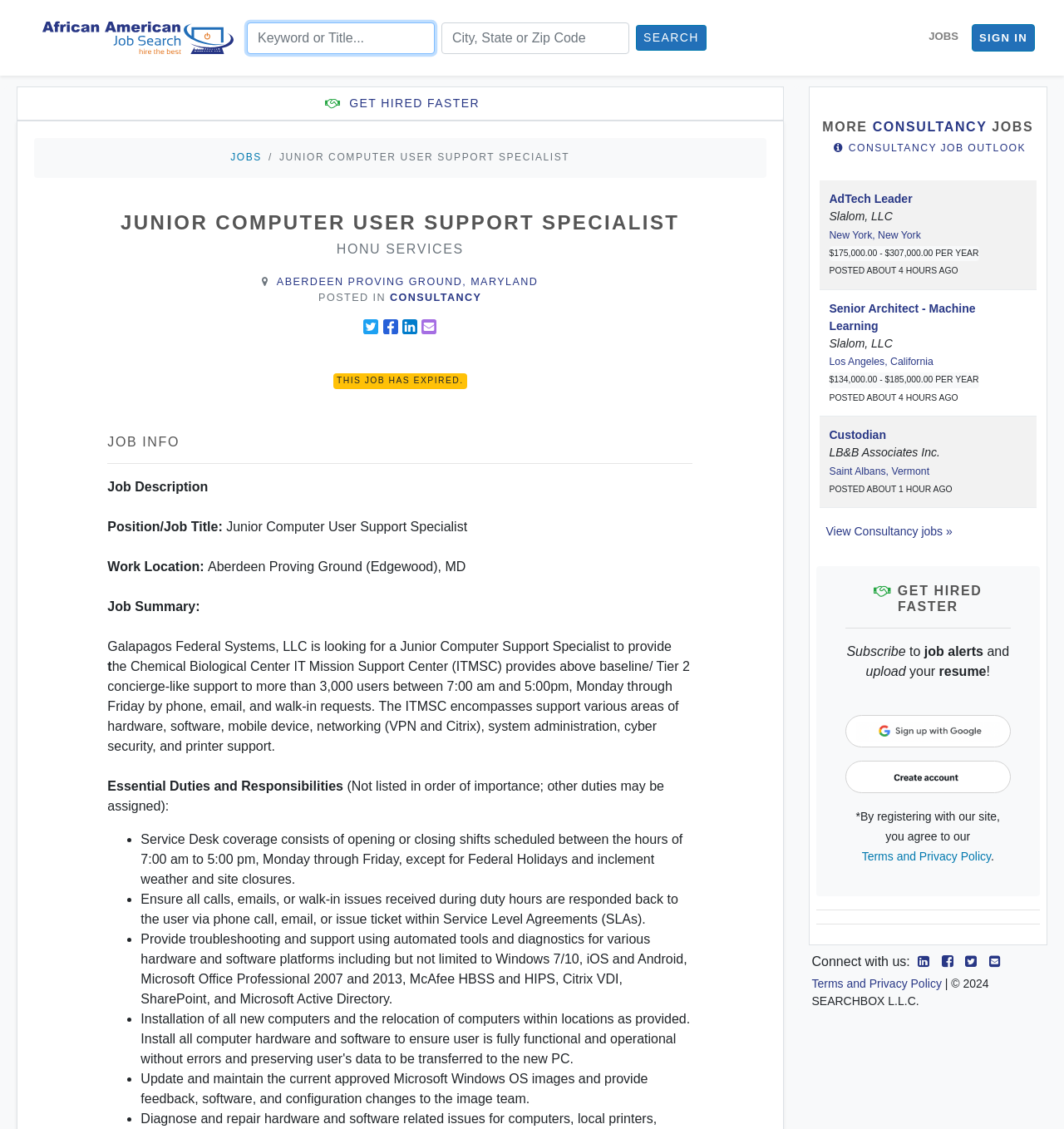Identify and extract the heading text of the webpage.

JUNIOR COMPUTER USER SUPPORT SPECIALIST
HONU SERVICES